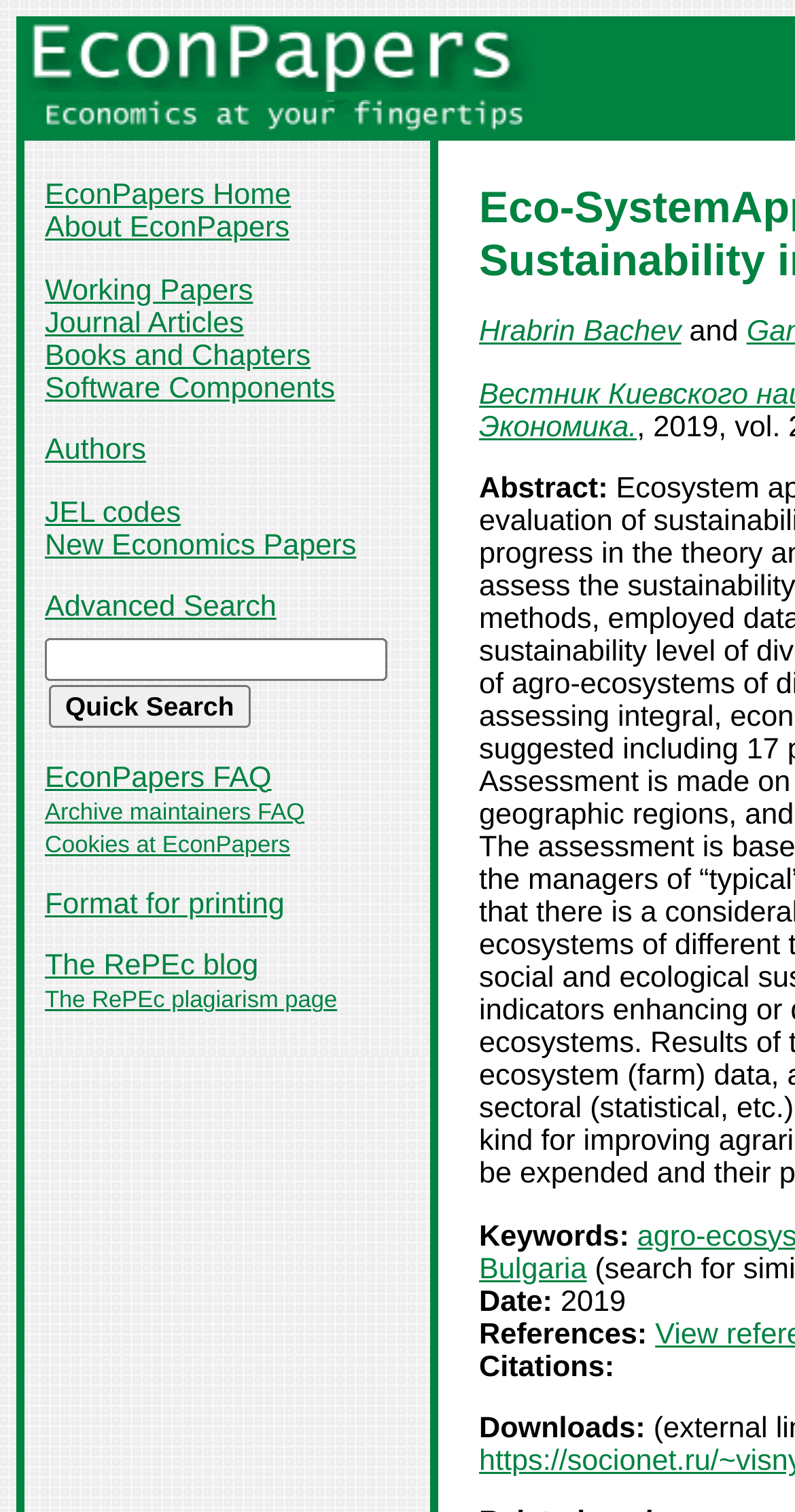Use one word or a short phrase to answer the question provided: 
What is the year mentioned in the abstract section?

2019